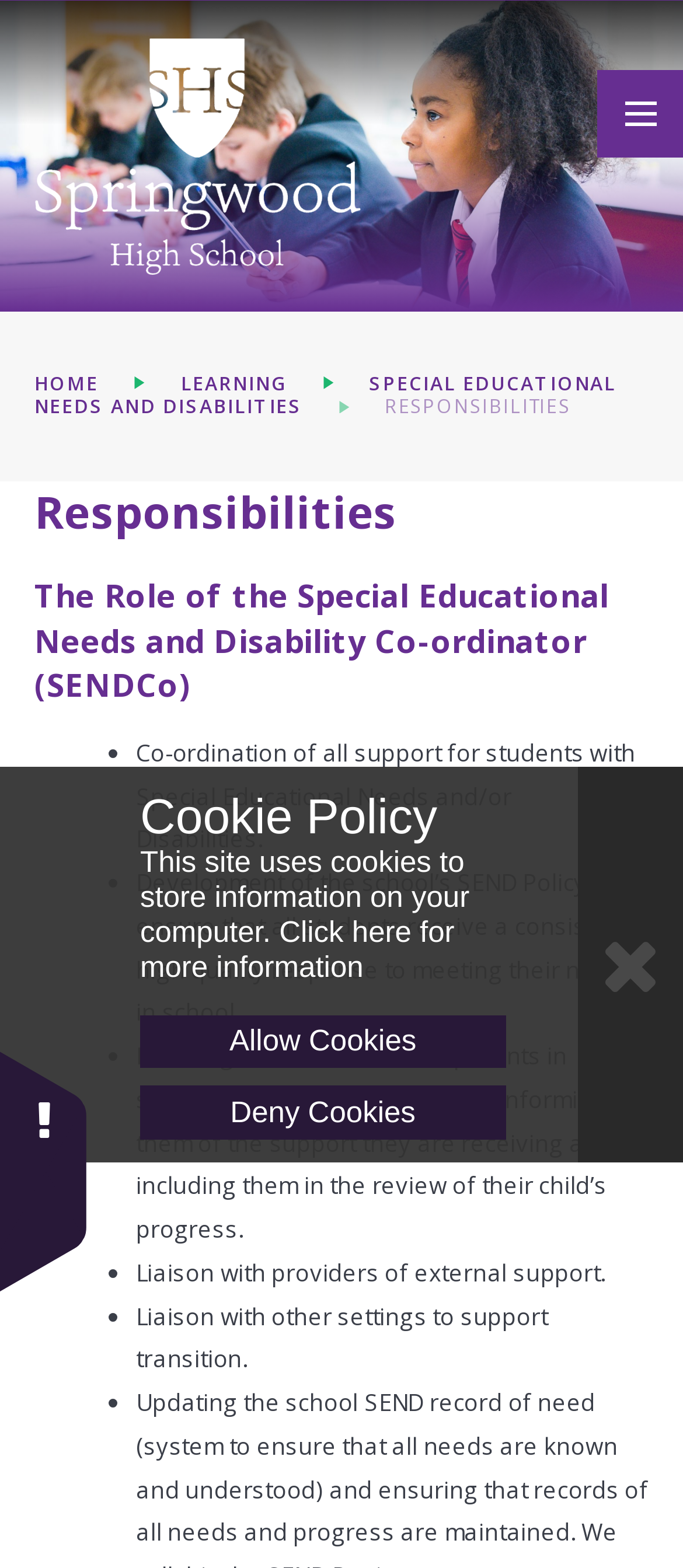What is the name of the high school?
Using the image, elaborate on the answer with as much detail as possible.

The name of the high school can be found in the link 'Springwood High School' at the top of the webpage, which is also the title of the webpage.